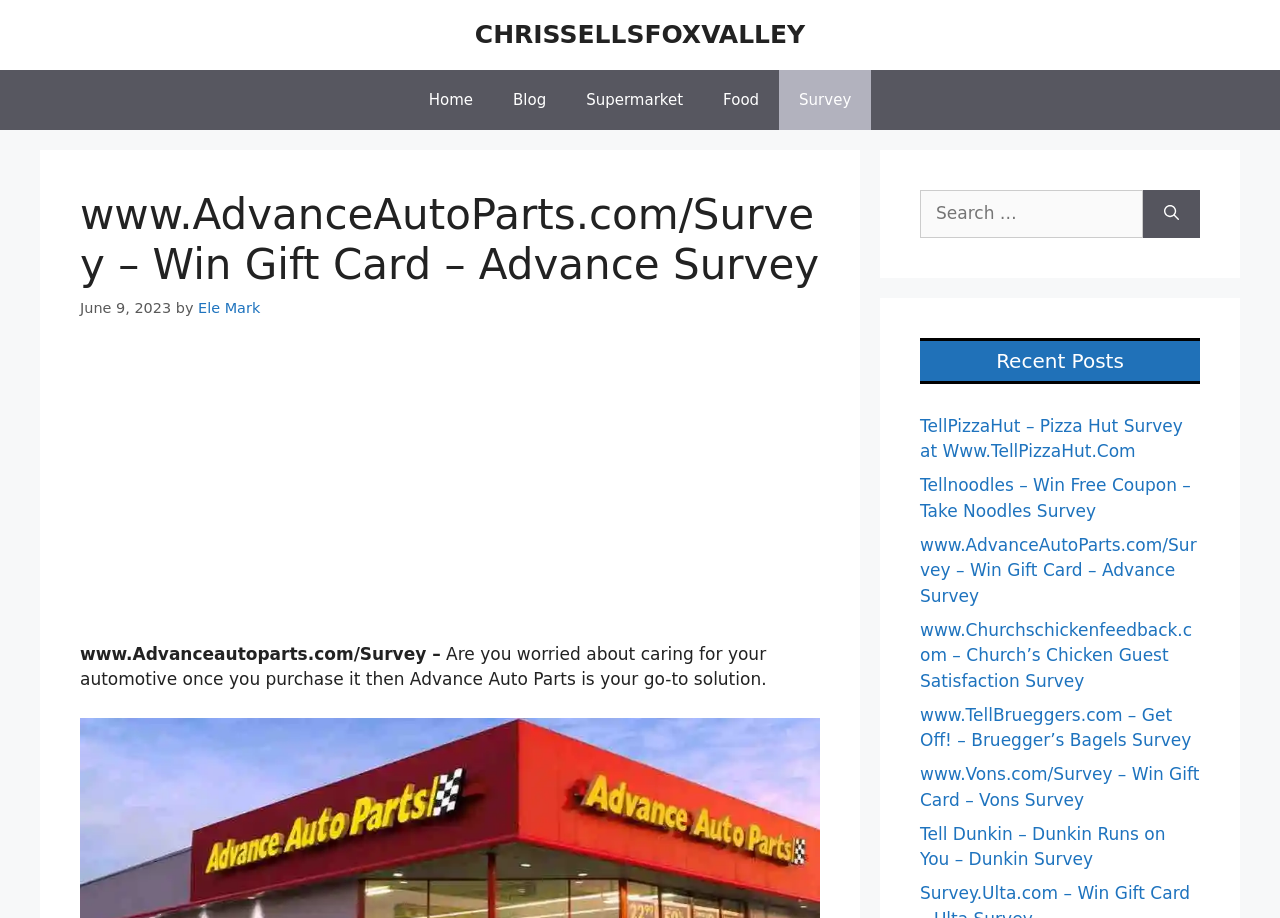What is the search function for?
Based on the image, please offer an in-depth response to the question.

The search function on the webpage is likely intended for users to search for specific surveys, such as the Advance Auto Parts survey, or to find other related surveys.